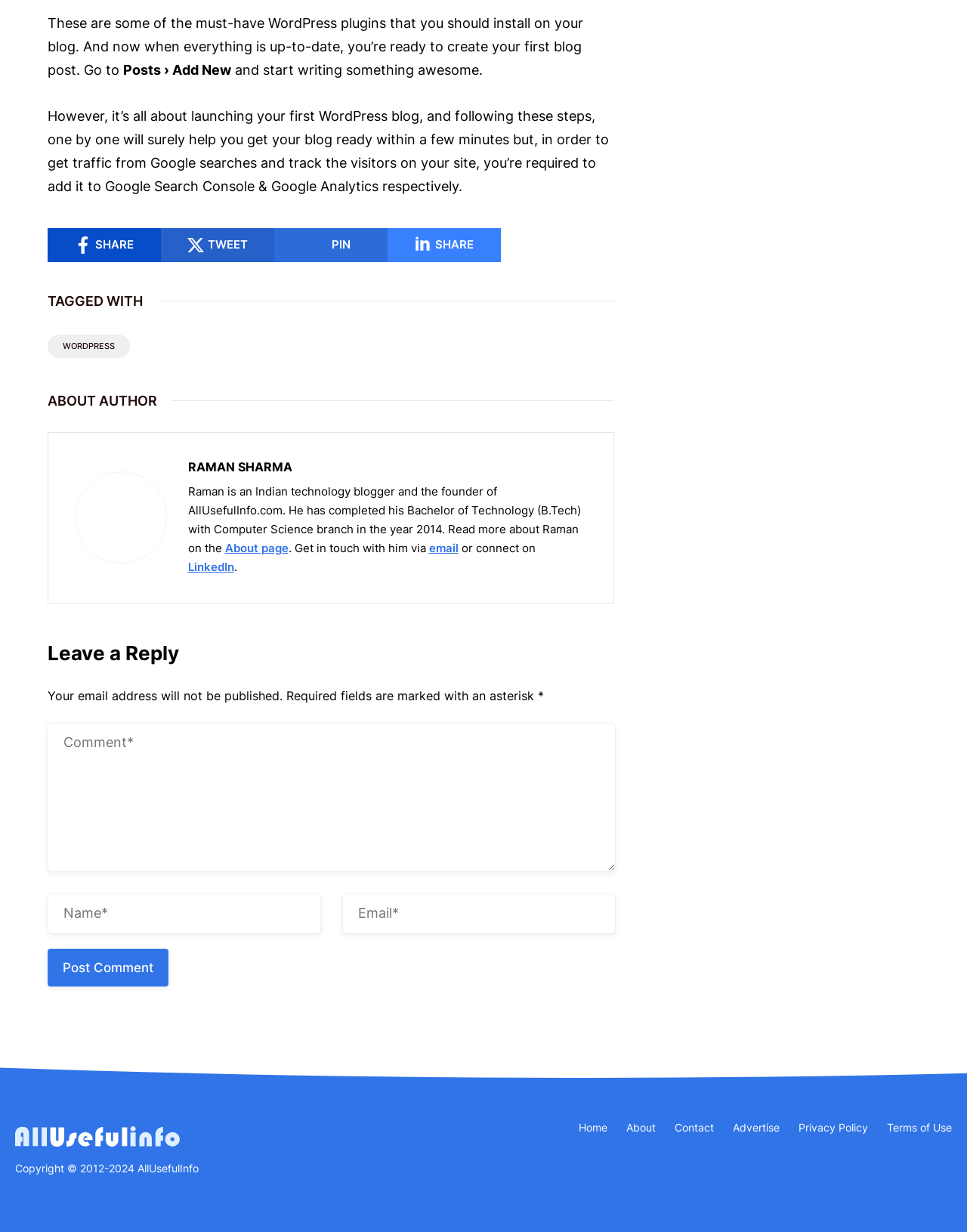What is the author of this blog post?
Using the image, elaborate on the answer with as much detail as possible.

The author of this blog post is Raman Sharma, which can be found in the 'ABOUT AUTHOR' section of the webpage, where it says 'Raman is an Indian technology blogger and the founder of AllUsefulInfo.com.'